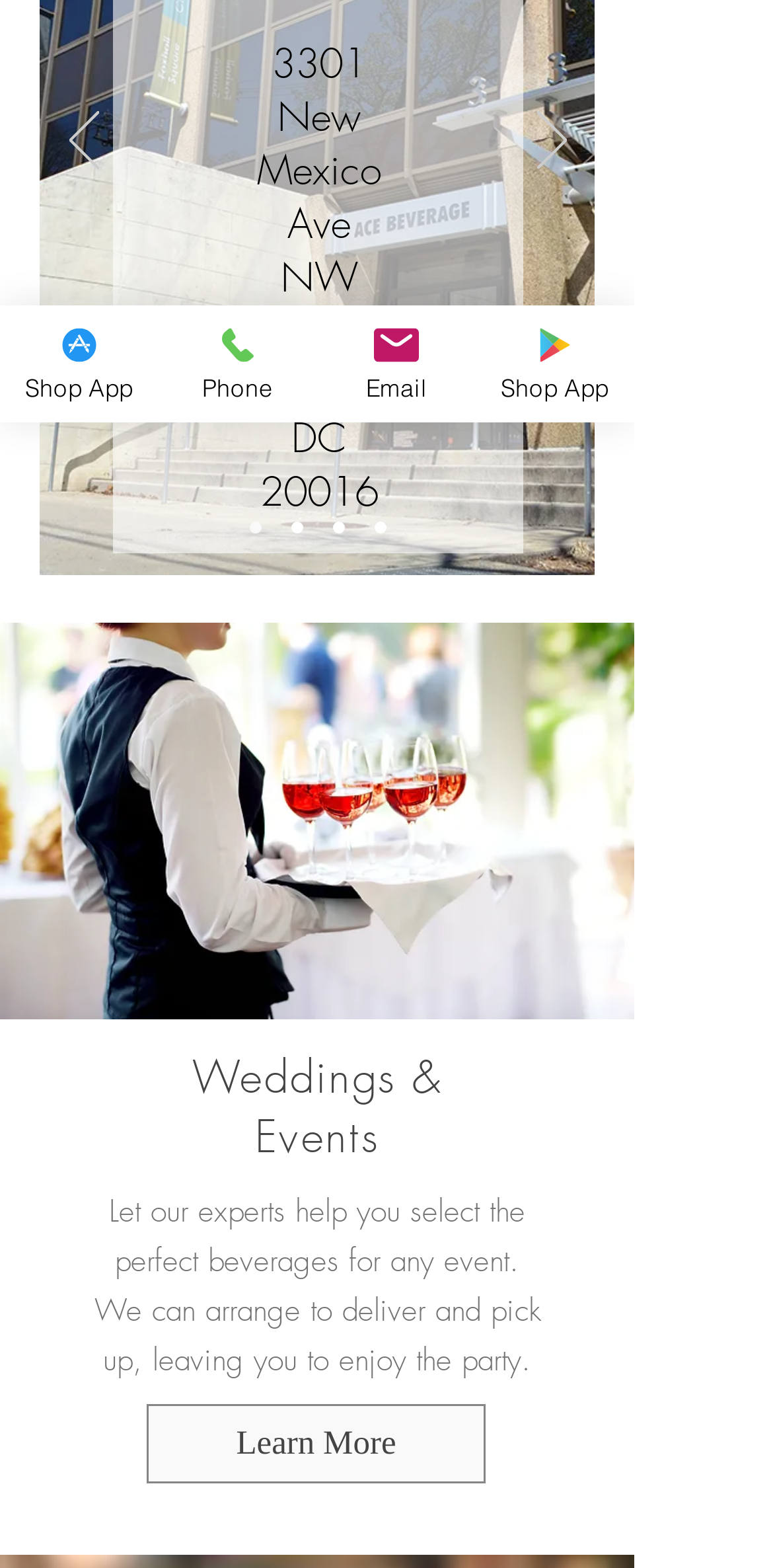Please find the bounding box coordinates in the format (top-left x, top-left y, bottom-right x, bottom-right y) for the given element description. Ensure the coordinates are floating point numbers between 0 and 1. Description: parent_node: Shop Our Store aria-label="Previous"

[0.088, 0.071, 0.127, 0.112]